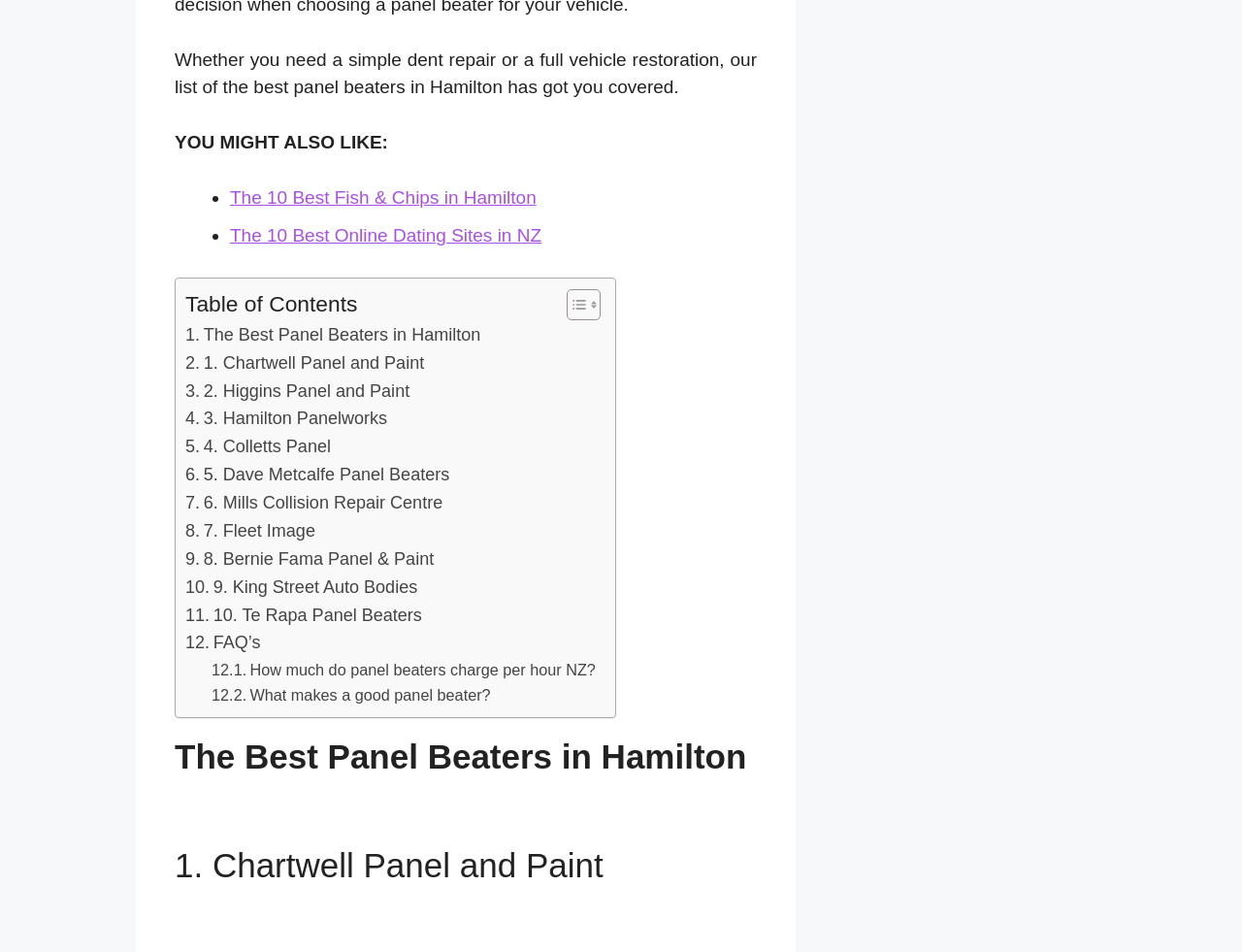Using the information in the image, could you please answer the following question in detail:
What is the first panel beater listed on this webpage?

By examining the links in the table of contents, I can see that the first panel beater listed is Chartwell Panel and Paint, which is linked to a separate section of the webpage.